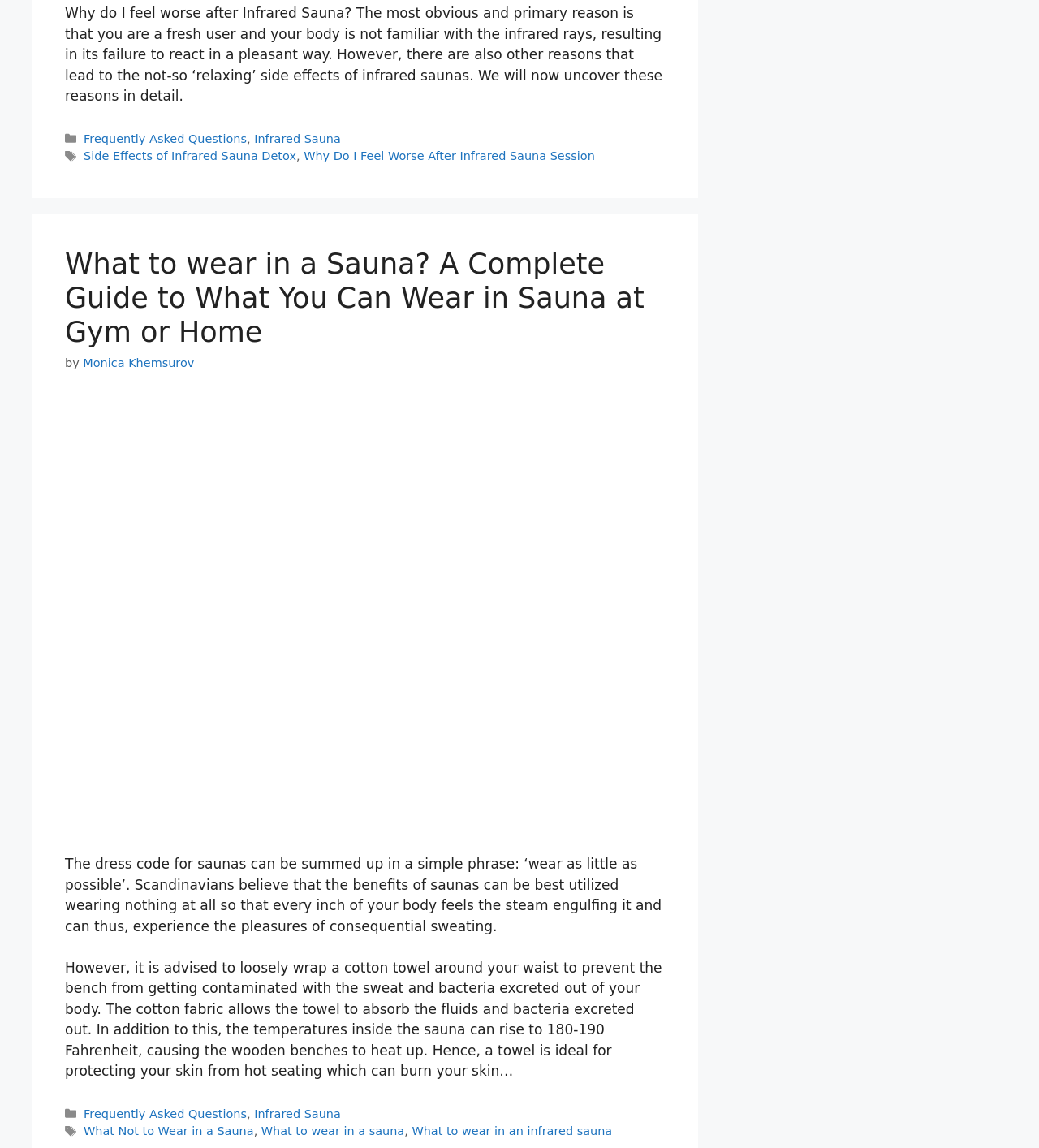Based on what you see in the screenshot, provide a thorough answer to this question: What is recommended to wear in a sauna?

According to the webpage, the dress code for saunas can be summed up in a simple phrase: 'wear as little as possible'. This is mentioned in the paragraph that discusses what to wear in a sauna.